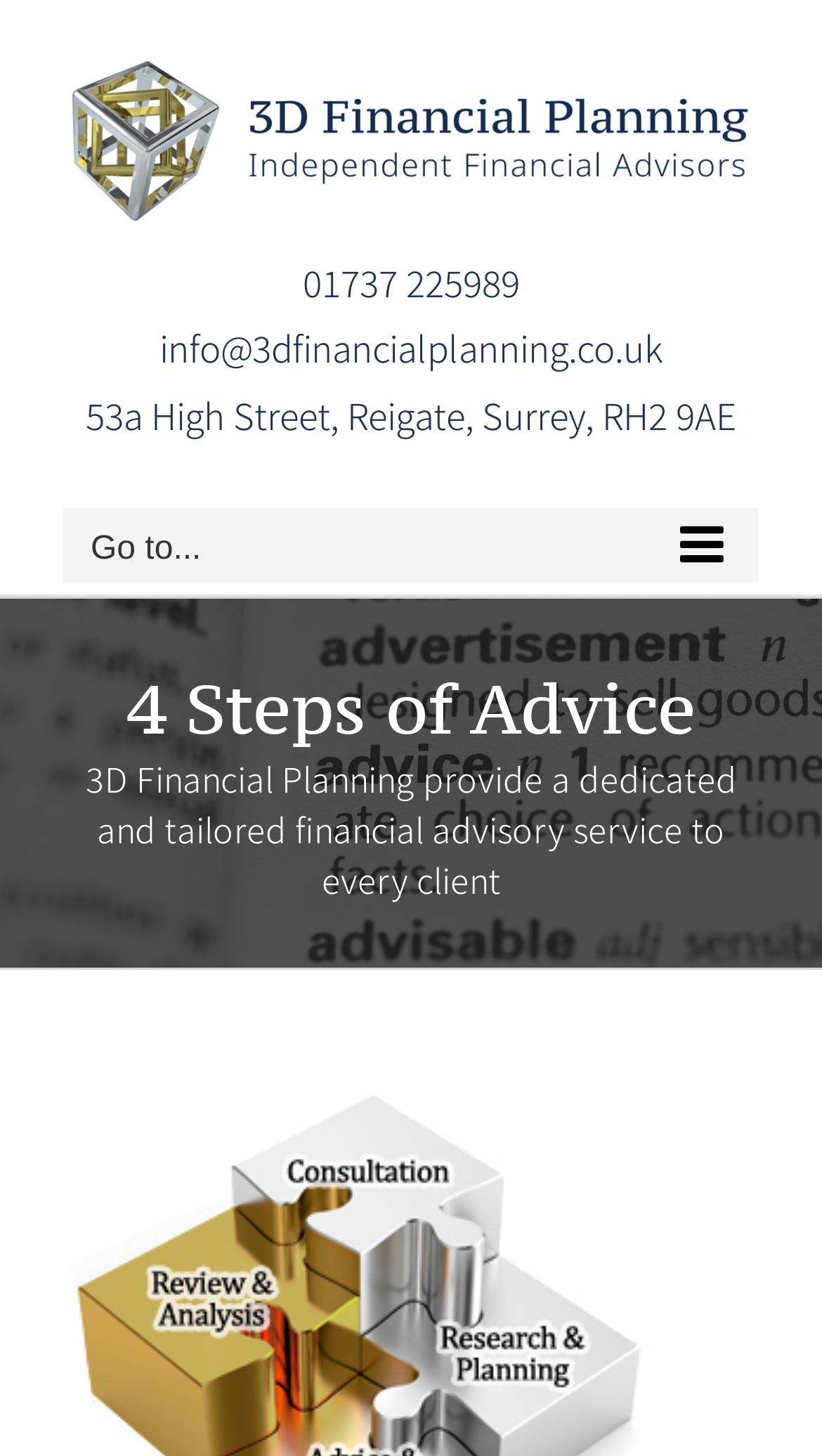Identify and extract the main heading of the webpage.

4 Steps of Advice